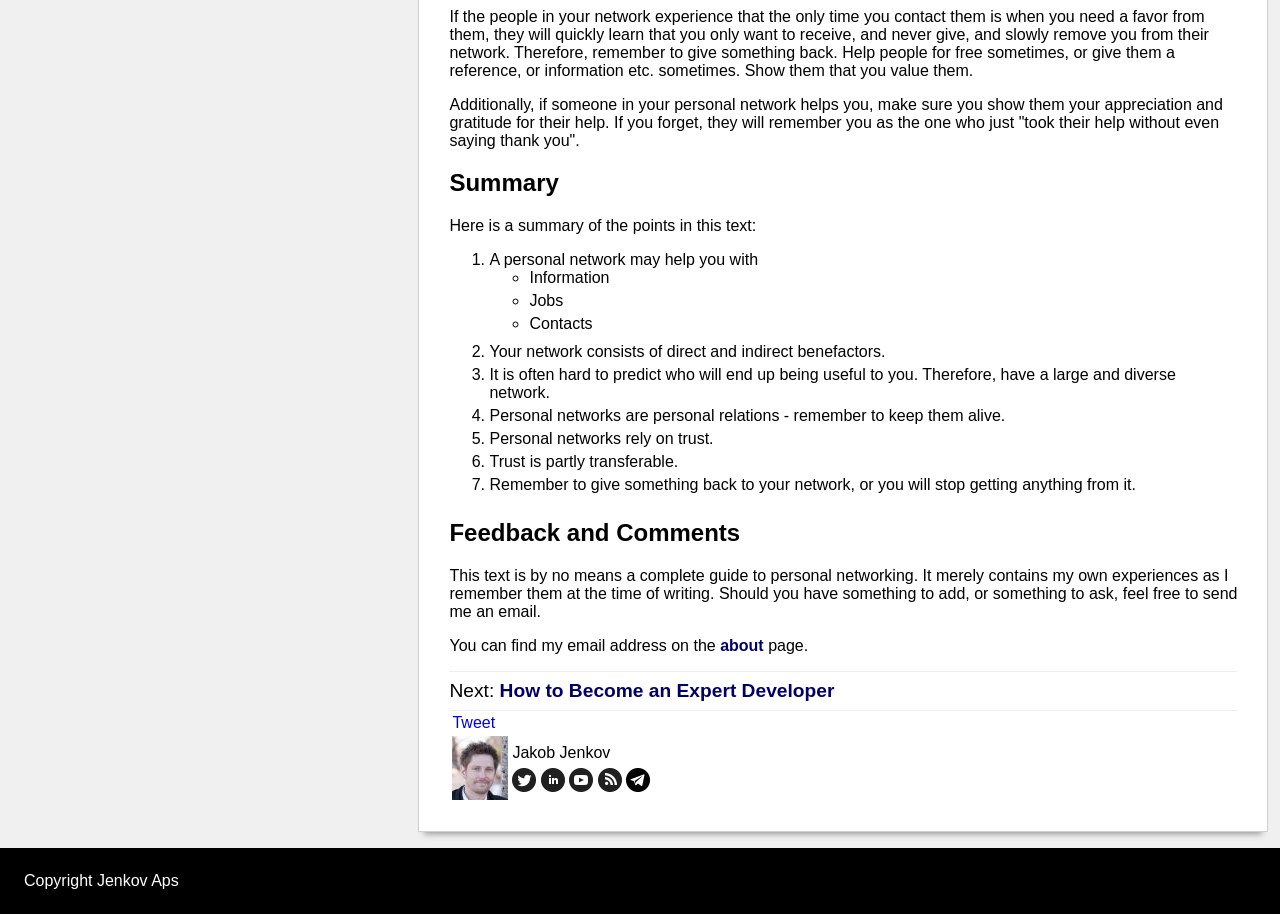What is the main topic of this webpage?
Based on the image content, provide your answer in one word or a short phrase.

Personal networking